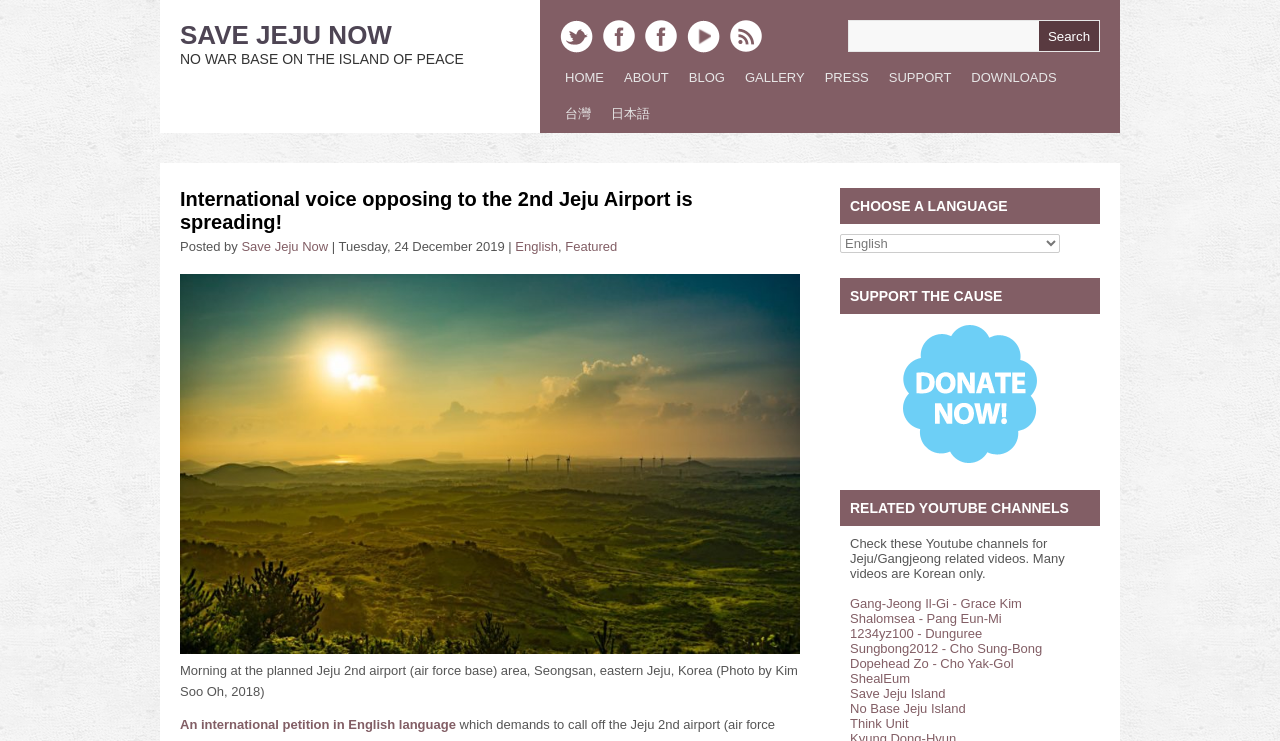What is the name of the organization opposing the 2nd Jeju Airport?
Please respond to the question with a detailed and informative answer.

The answer can be found in the heading 'International voice opposing to the 2nd Jeju Airport is spreading!' which contains a link 'Save Jeju Now'. This indicates that Save Jeju Now is the organization opposing the 2nd Jeju Airport.